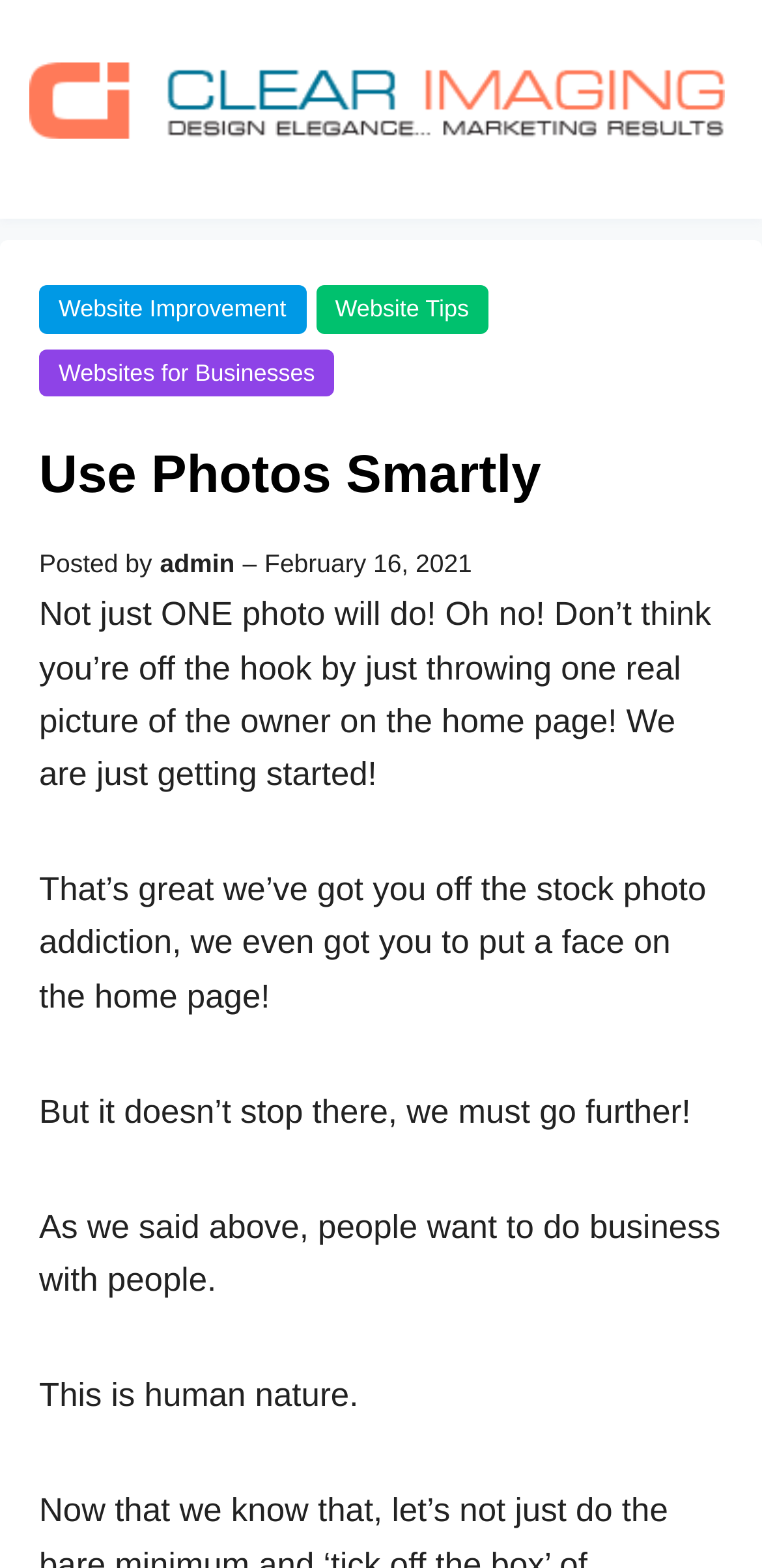Identify the bounding box for the element characterized by the following description: "Website Improvement".

[0.051, 0.182, 0.401, 0.212]